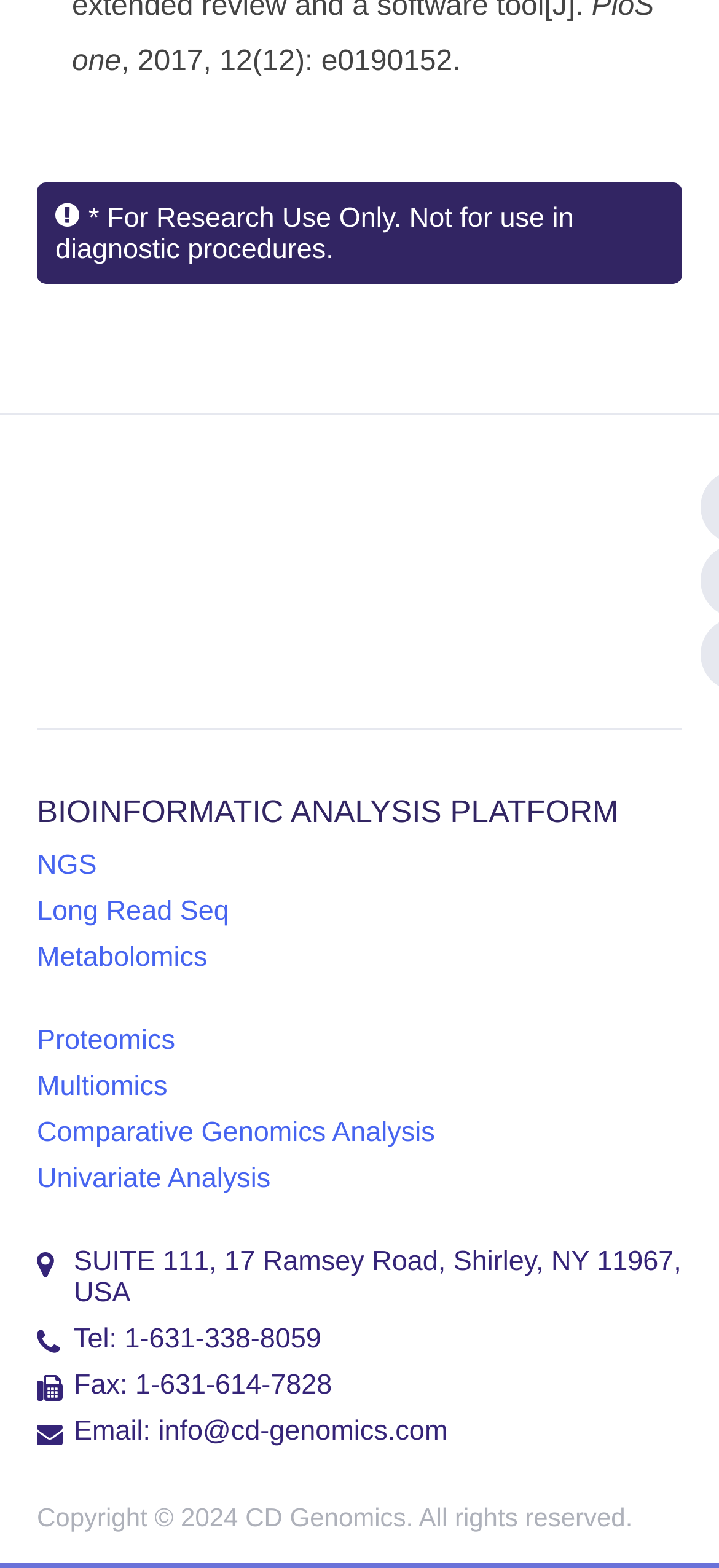Please respond in a single word or phrase: 
What is the email address?

info@cd-genomics.com